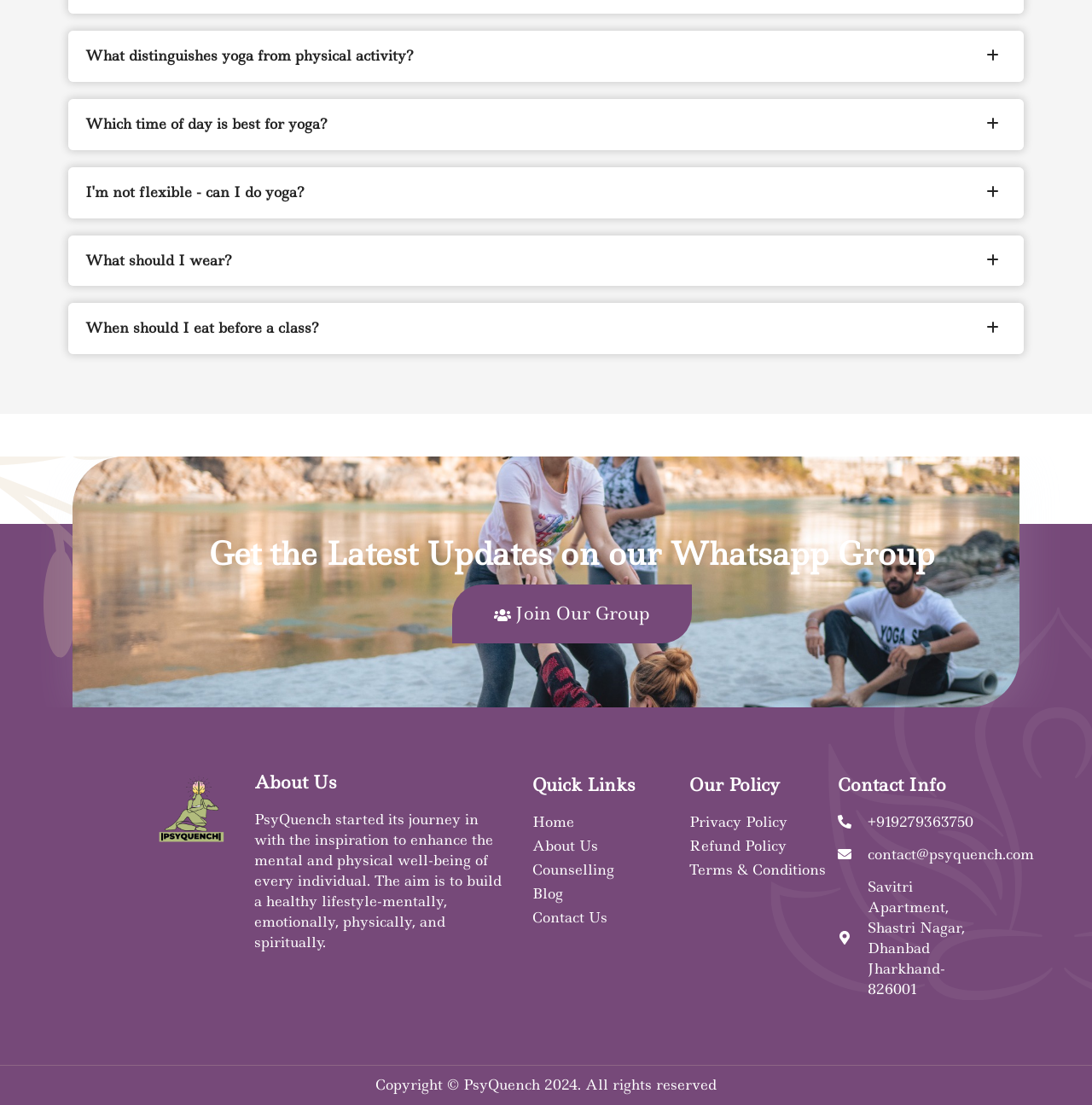Please identify the bounding box coordinates of the region to click in order to complete the task: "Call +919279363750". The coordinates must be four float numbers between 0 and 1, specified as [left, top, right, bottom].

[0.767, 0.734, 0.905, 0.753]